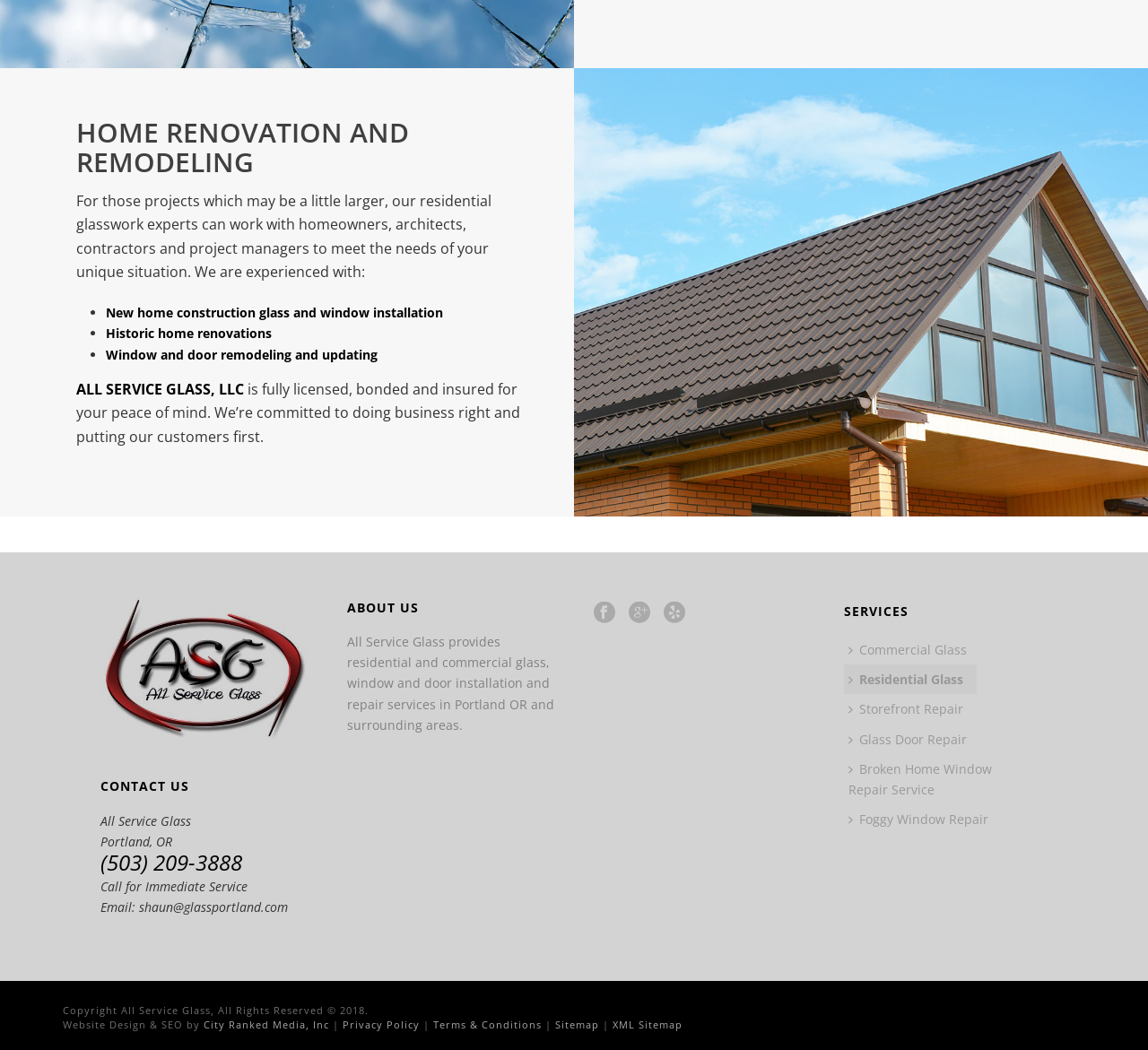Provide the bounding box for the UI element matching this description: "Broken Home Window Repair Service".

[0.735, 0.718, 0.909, 0.766]